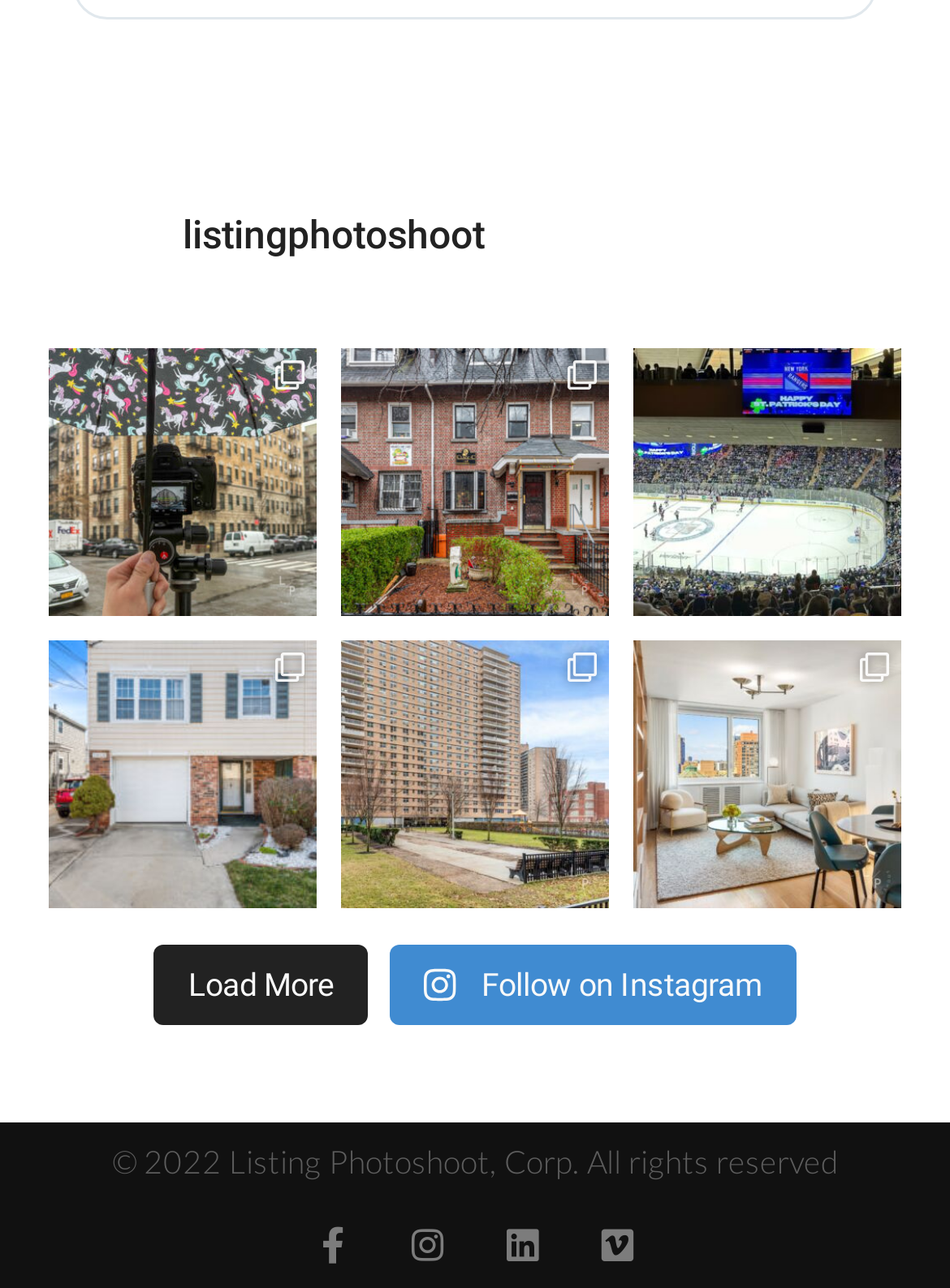Please mark the clickable region by giving the bounding box coordinates needed to complete this instruction: "Visit Facebook page".

[0.331, 0.953, 0.369, 0.982]